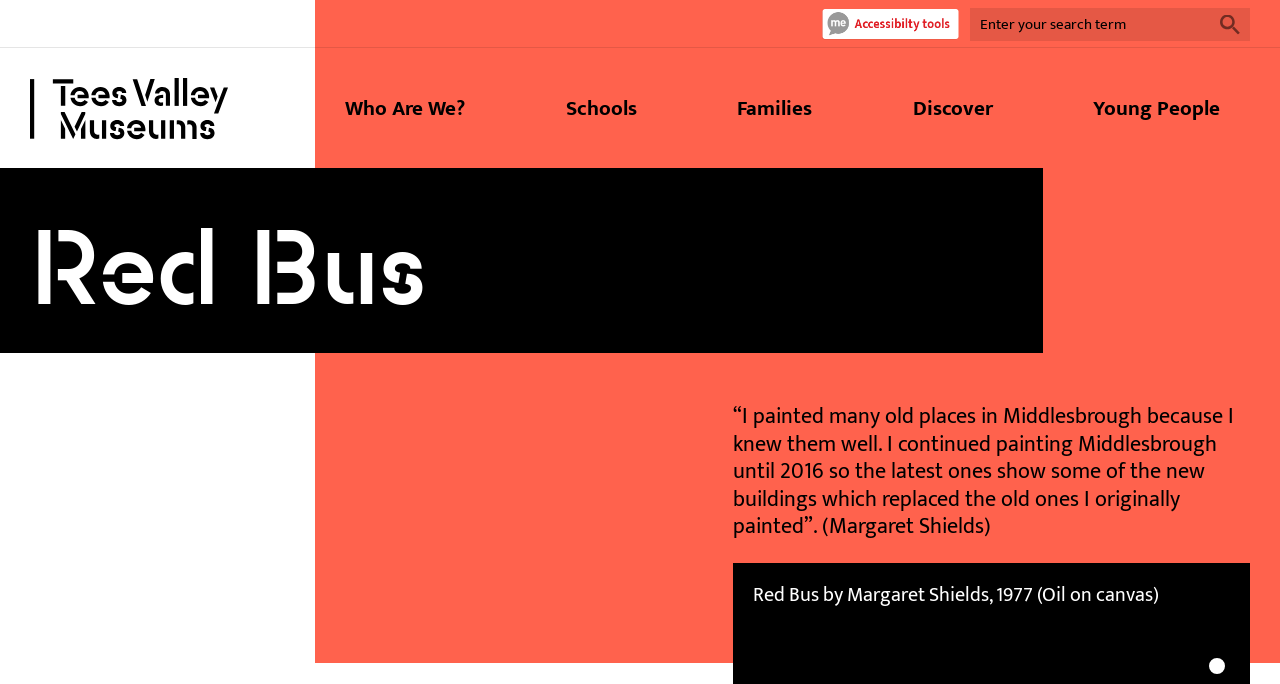Provide the bounding box coordinates of the area you need to click to execute the following instruction: "Visit Tees Valley Museums".

[0.023, 0.114, 0.178, 0.208]